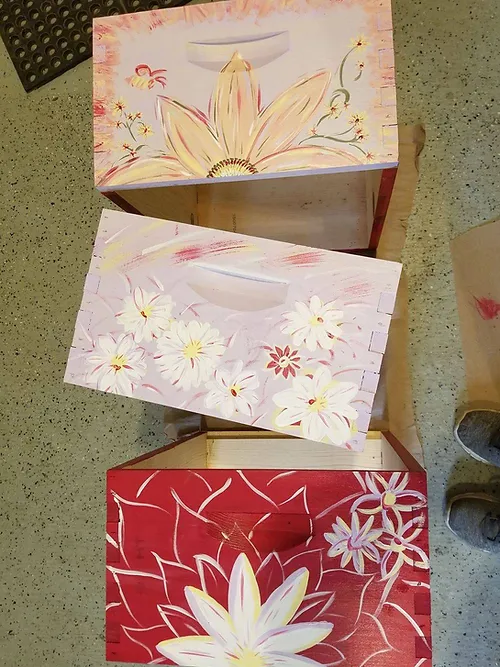Please study the image and answer the question comprehensively:
What is the dominant color of the top box?

According to the caption, the top box is adorned with large pink and yellow flowers, creating a lively and cheerful appearance, which suggests that the dominant color of the top box is a combination of pink and yellow.